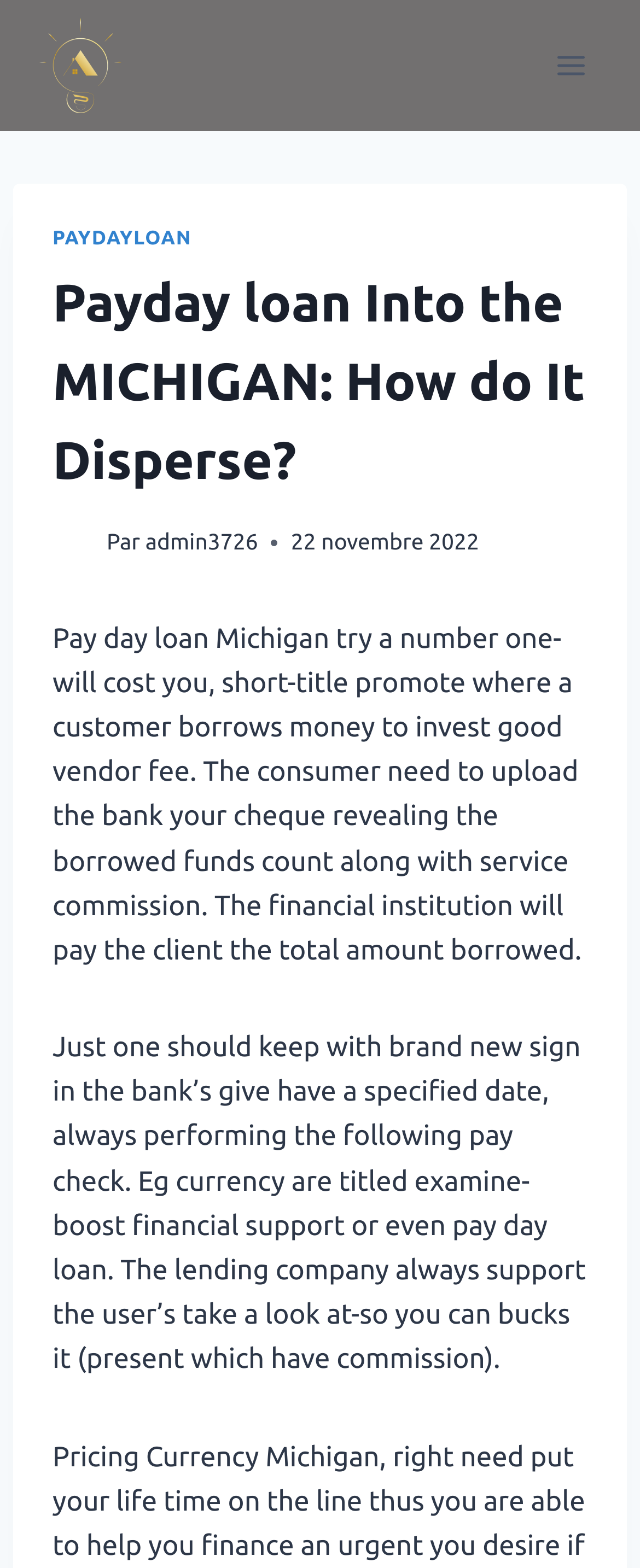What is the main title displayed on this webpage?

Payday loan Into the MICHIGAN: How do It Disperse?